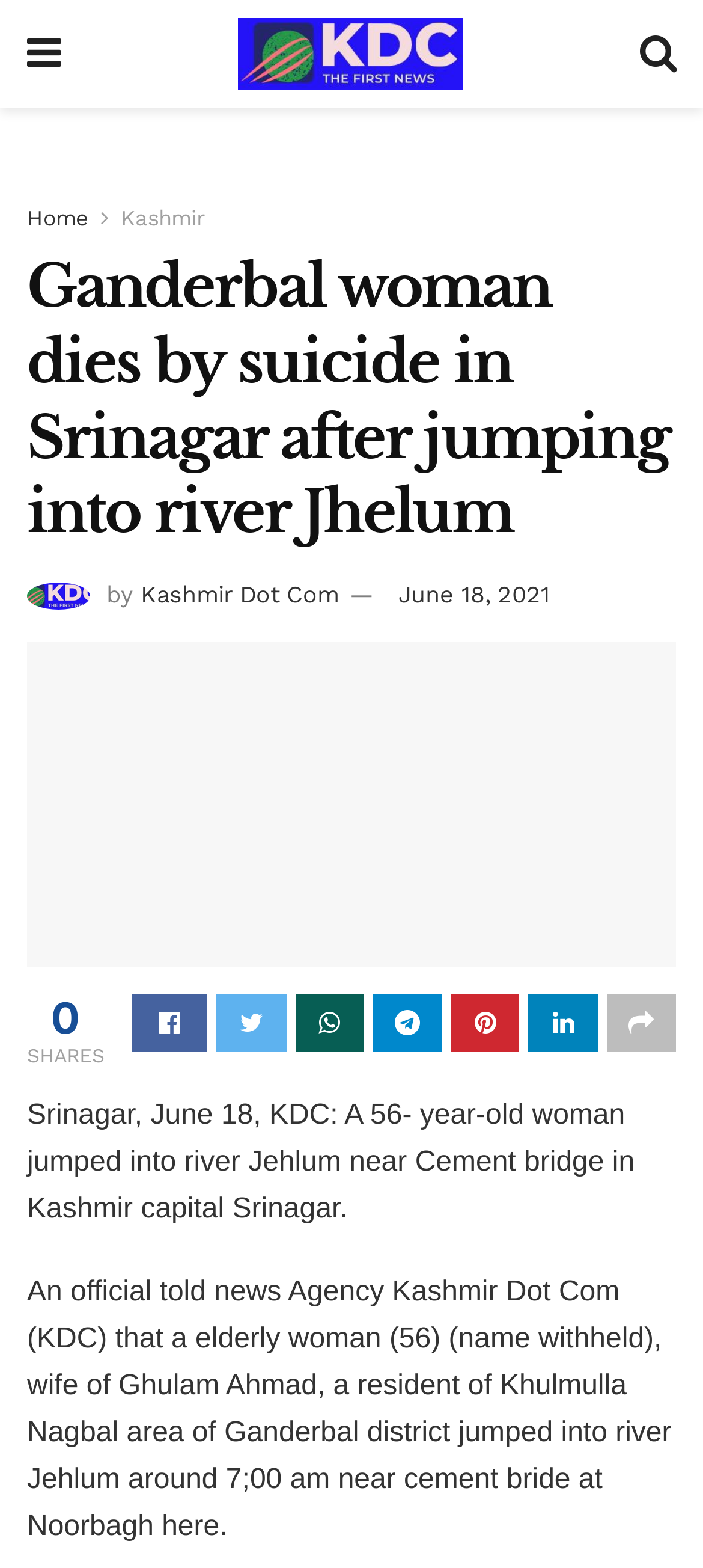Bounding box coordinates are specified in the format (top-left x, top-left y, bottom-right x, bottom-right y). All values are floating point numbers bounded between 0 and 1. Please provide the bounding box coordinate of the region this sentence describes: Share on Facebook

[0.187, 0.634, 0.296, 0.671]